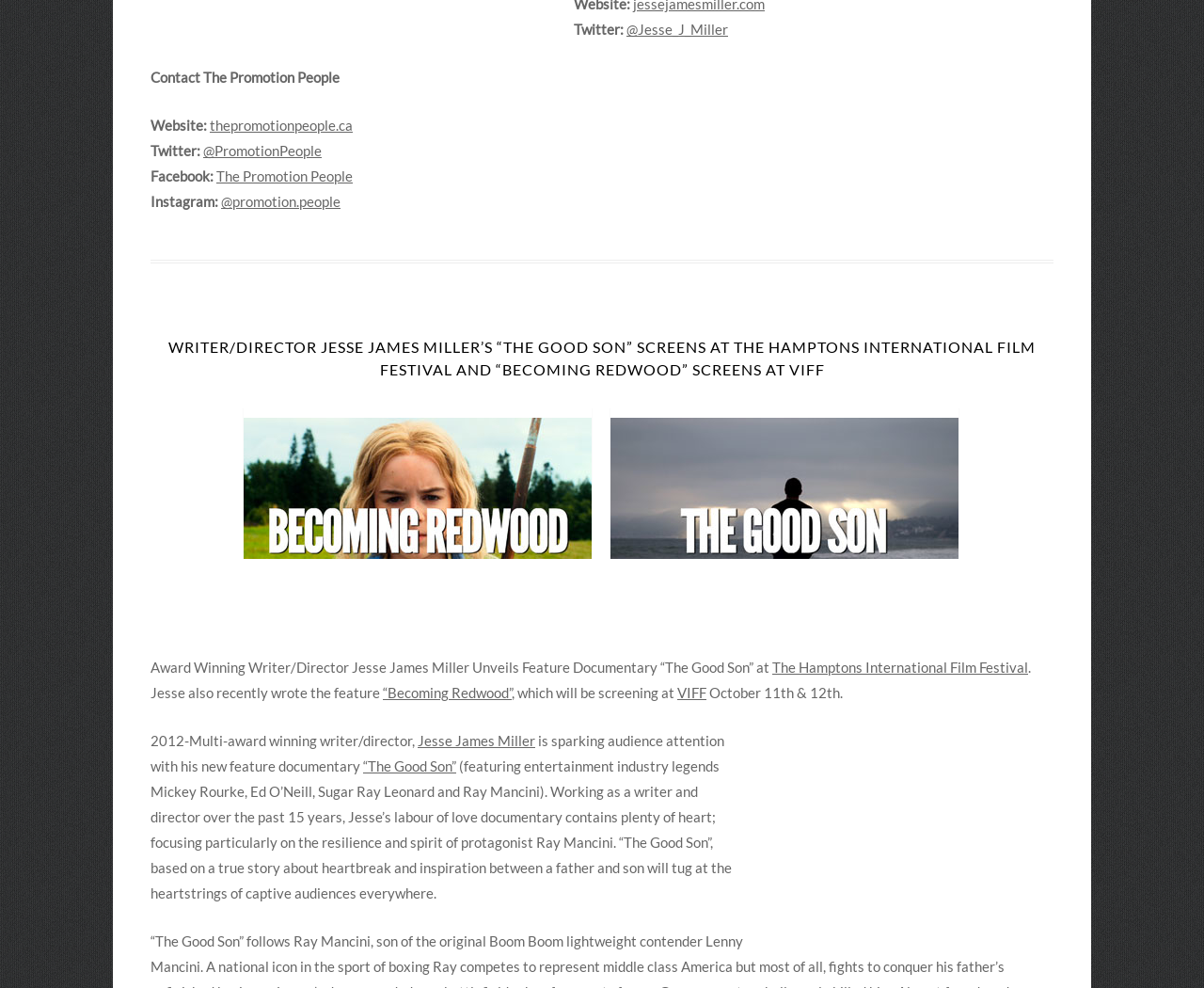Locate the bounding box of the UI element defined by this description: "“Becoming Redwood”". The coordinates should be given as four float numbers between 0 and 1, formatted as [left, top, right, bottom].

[0.318, 0.693, 0.425, 0.71]